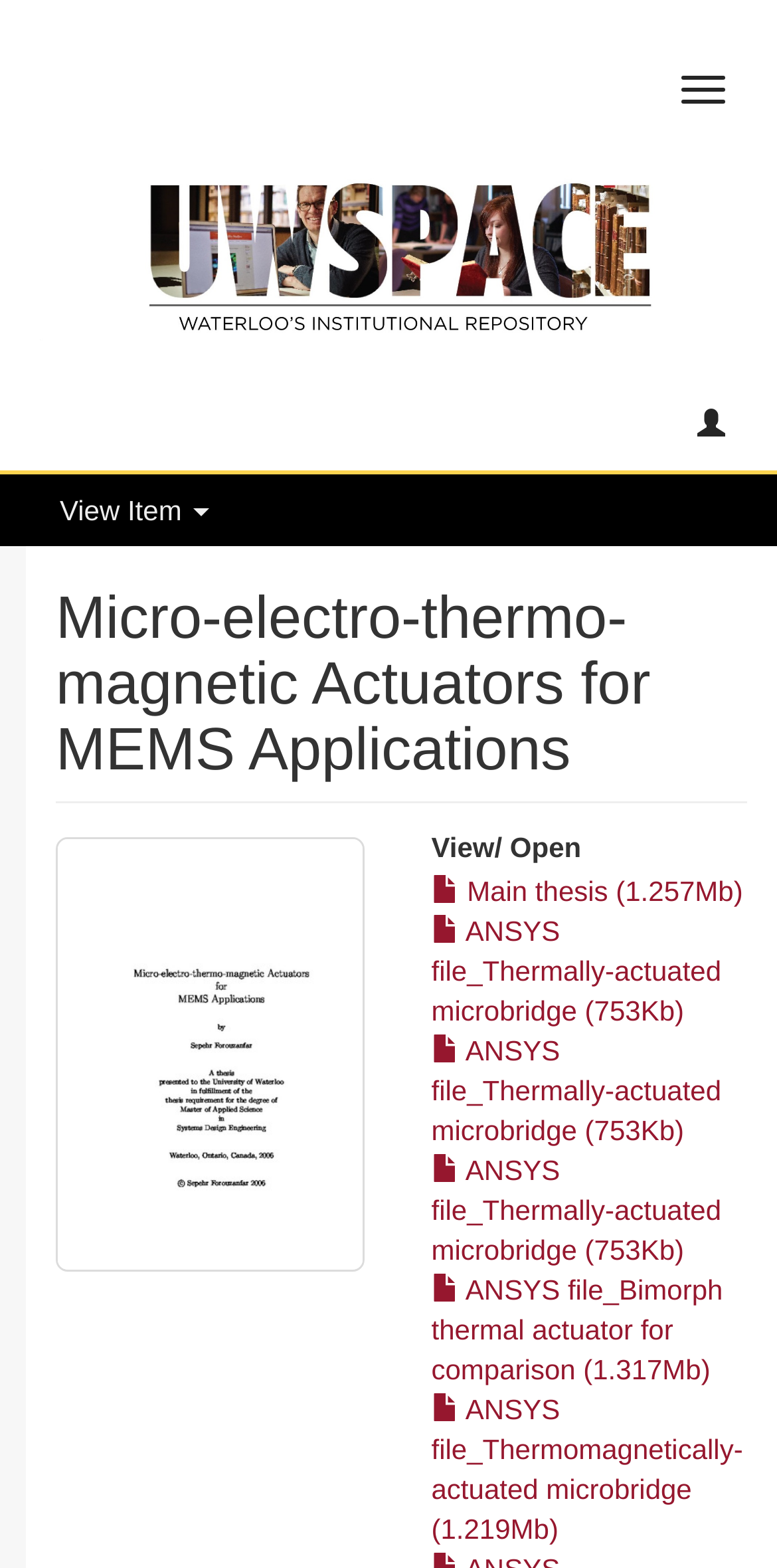Please find the bounding box coordinates of the clickable region needed to complete the following instruction: "Download Main thesis". The bounding box coordinates must consist of four float numbers between 0 and 1, i.e., [left, top, right, bottom].

[0.555, 0.557, 0.956, 0.578]